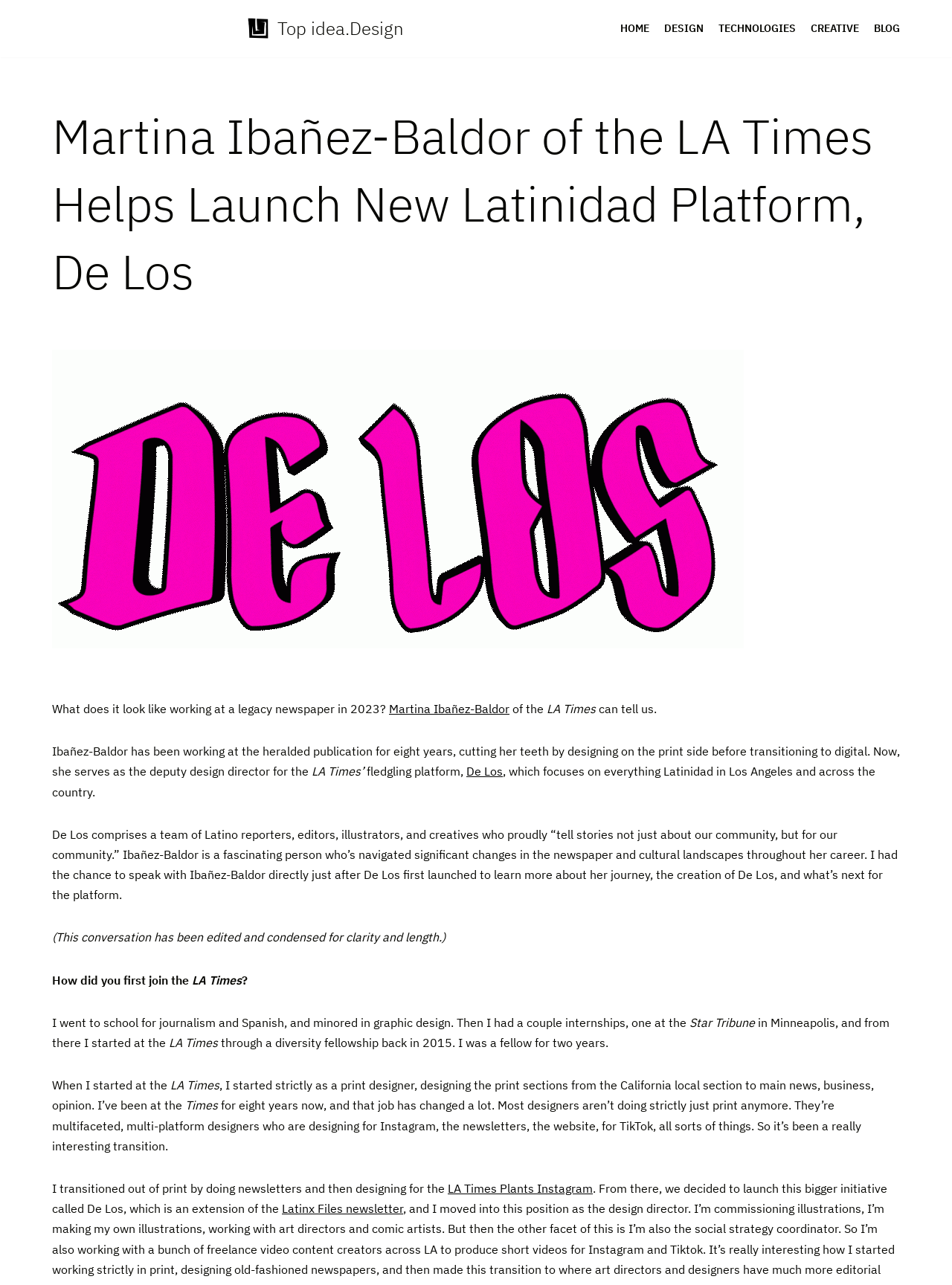Please find the bounding box for the following UI element description. Provide the coordinates in (top-left x, top-left y, bottom-right x, bottom-right y) format, with values between 0 and 1: Top idea.Design

[0.259, 0.01, 0.424, 0.034]